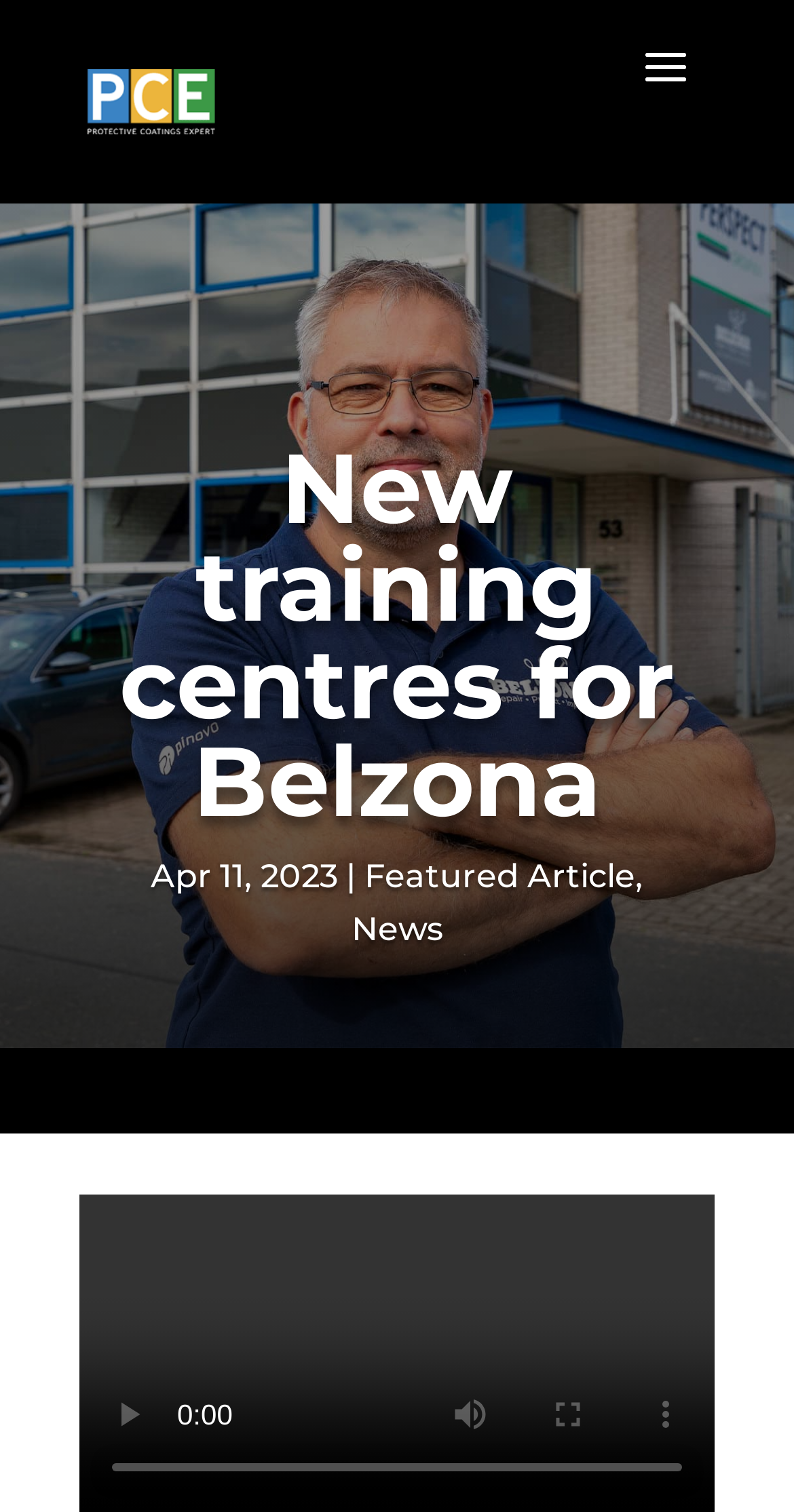What is the purpose of the buttons at the bottom?
Look at the screenshot and give a one-word or phrase answer.

Media controls